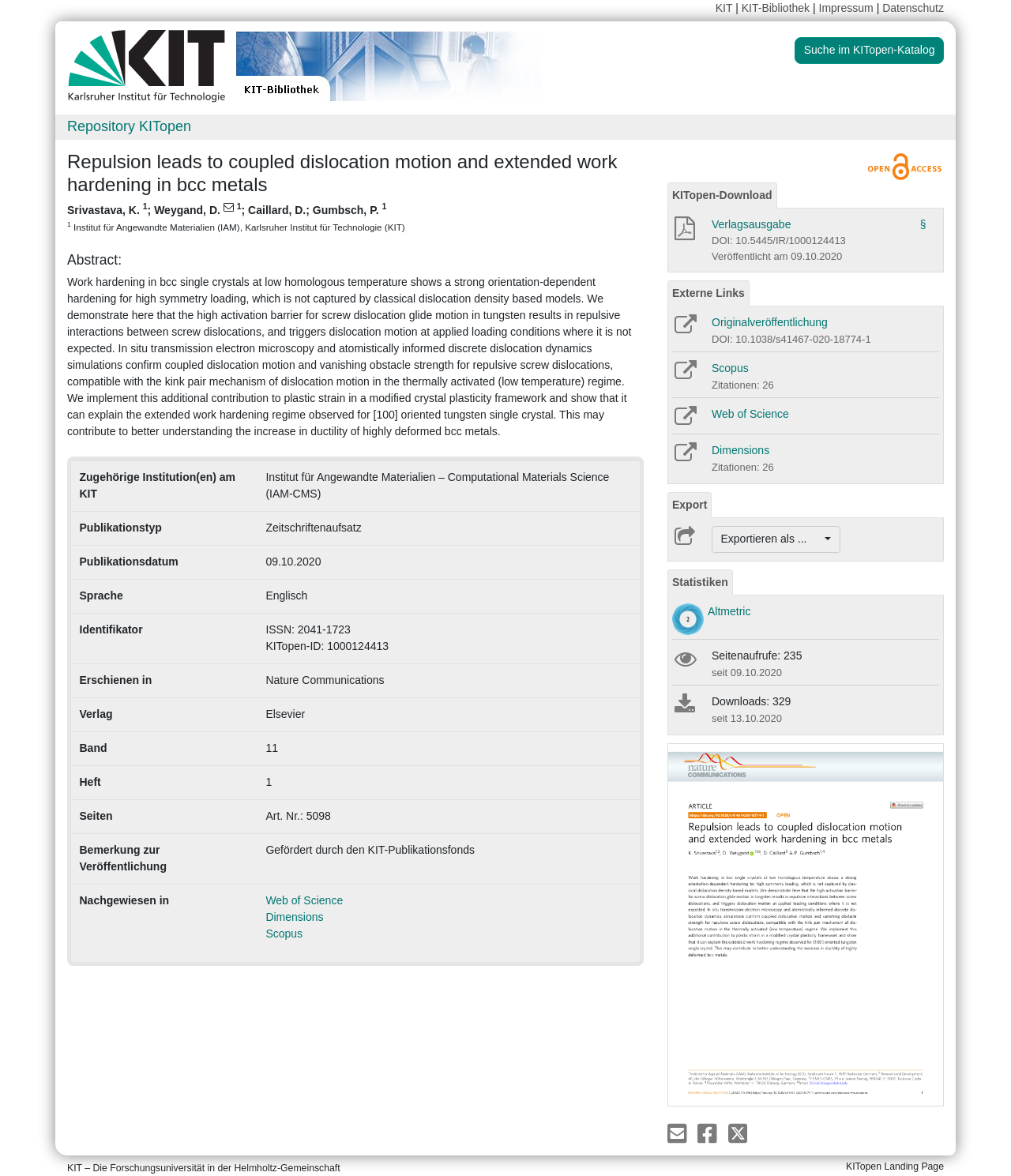Identify and provide the text content of the webpage's primary headline.

Repulsion leads to coupled dislocation motion and extended work hardening in bcc metals